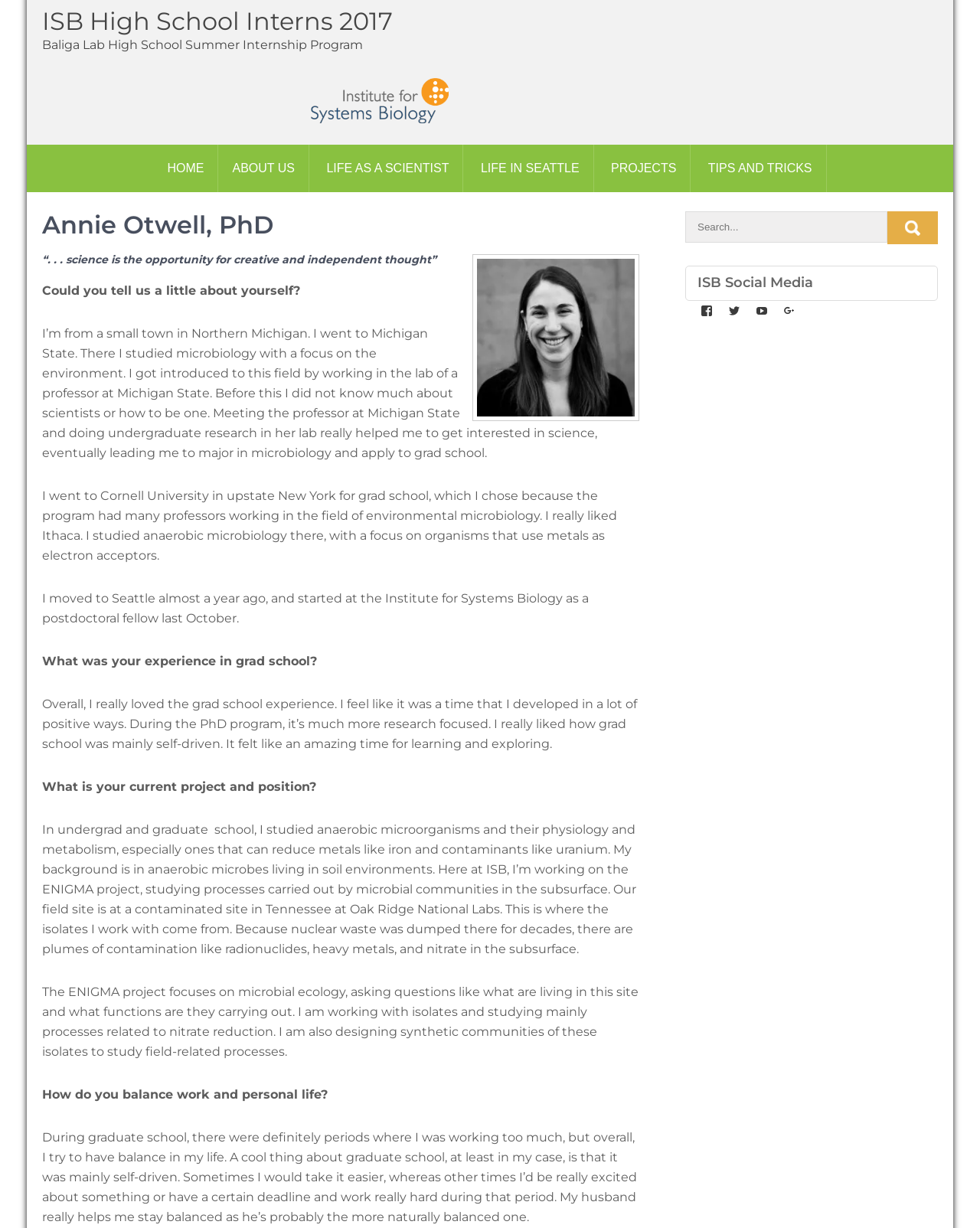Pinpoint the bounding box coordinates of the area that must be clicked to complete this instruction: "Click on the HOME link".

[0.157, 0.118, 0.223, 0.157]